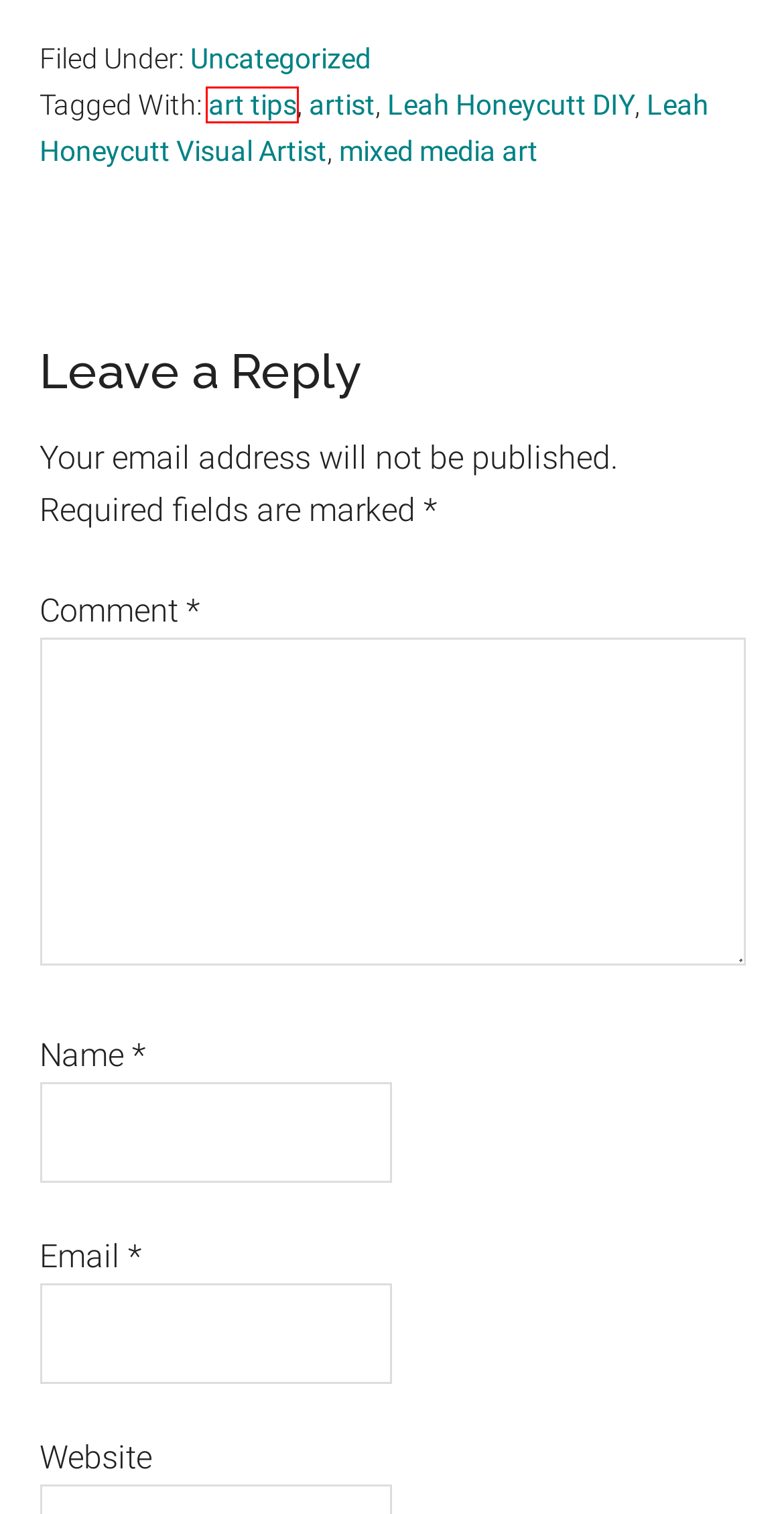Observe the screenshot of a webpage with a red bounding box highlighting an element. Choose the webpage description that accurately reflects the new page after the element within the bounding box is clicked. Here are the candidates:
A. mixed media art
B. Uncategorized
C. Log In ‹ Leah Honeycutt — WordPress
D. Leah Honeycutt Visual Artist
E. Leah Honeycutt DIY
F. art tips
G. Graphic Design | Leah Honeycutt
H. Contact Leah Honeycutt

F